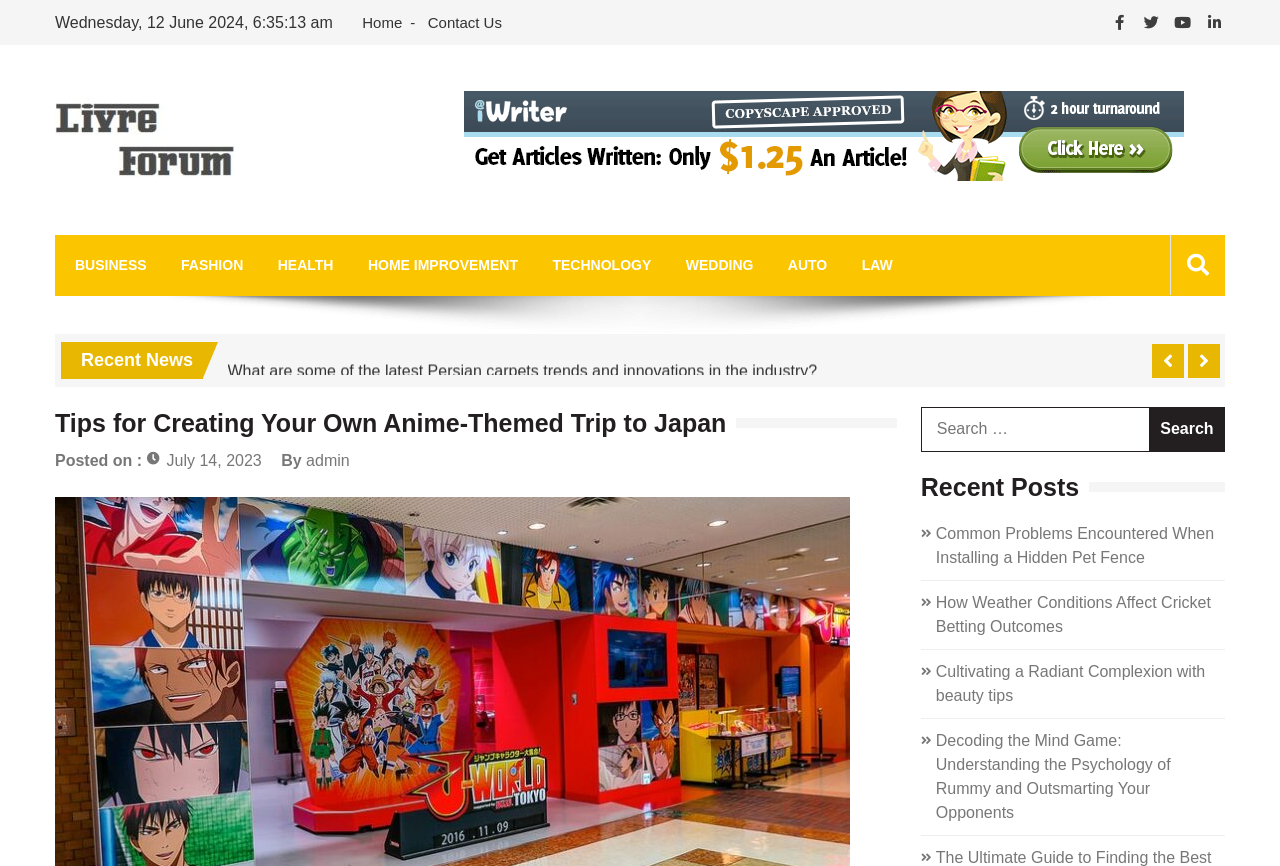Using the description: "parent_node: Live RE Forum", identify the bounding box of the corresponding UI element in the screenshot.

[0.043, 0.11, 0.184, 0.213]